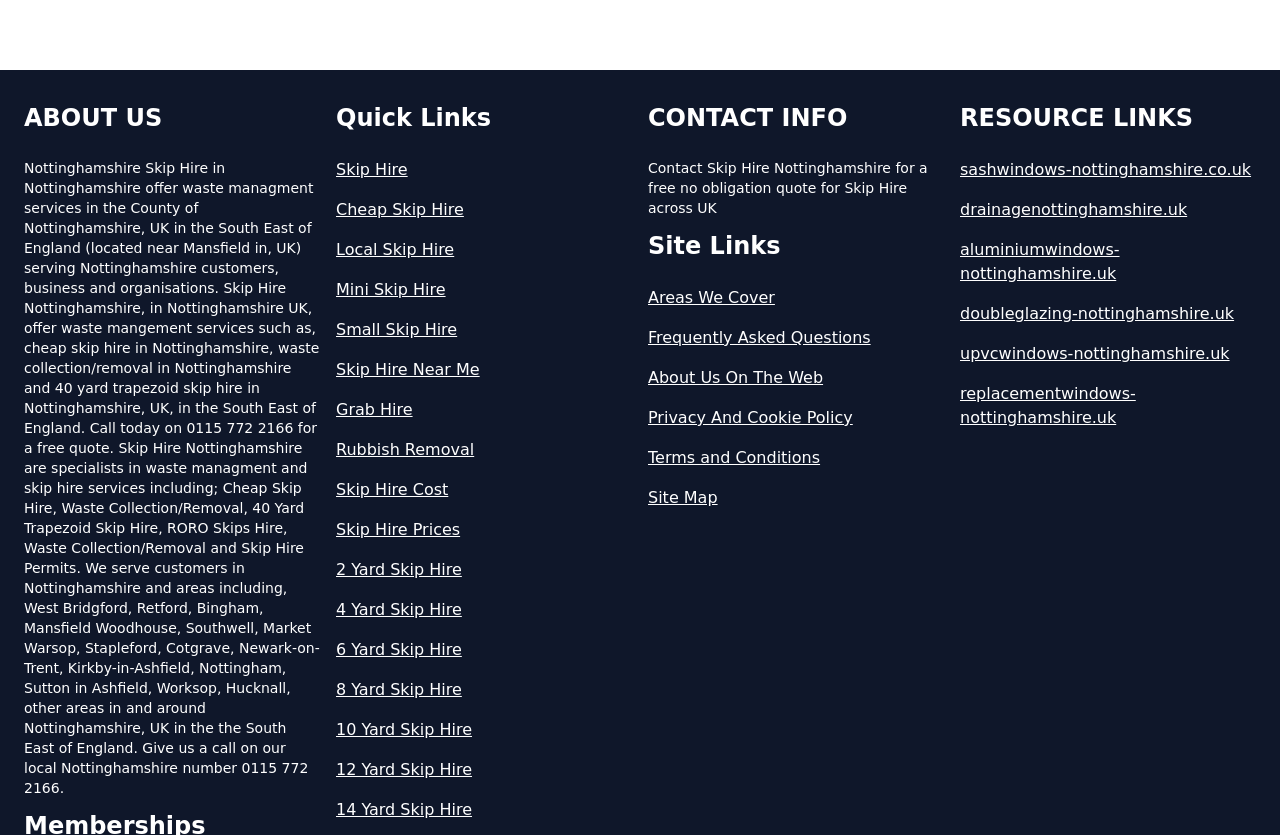Given the description of a UI element: "Skip Hire", identify the bounding box coordinates of the matching element in the webpage screenshot.

[0.262, 0.189, 0.494, 0.218]